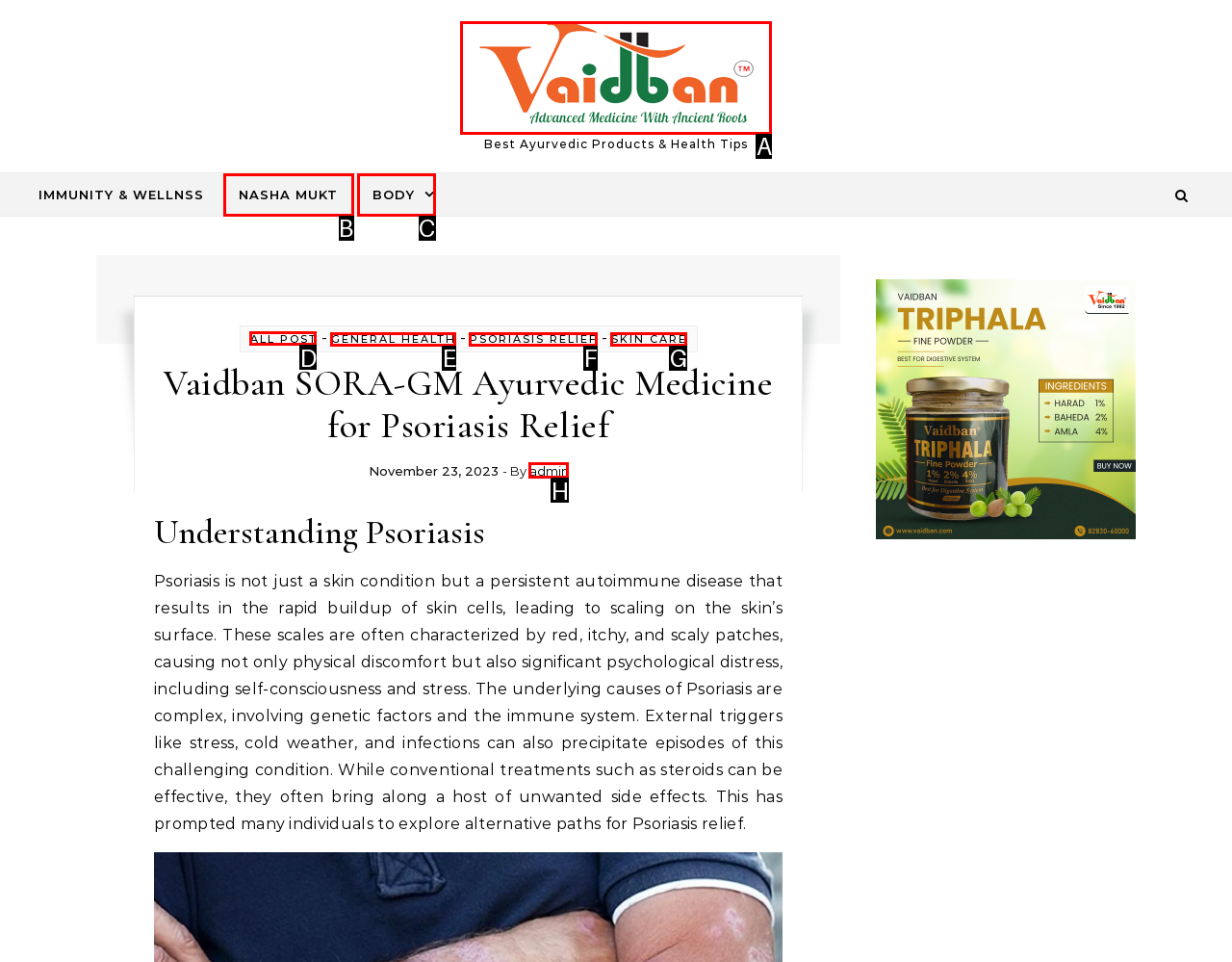Identify the correct UI element to click for the following task: Like a post Choose the option's letter based on the given choices.

None